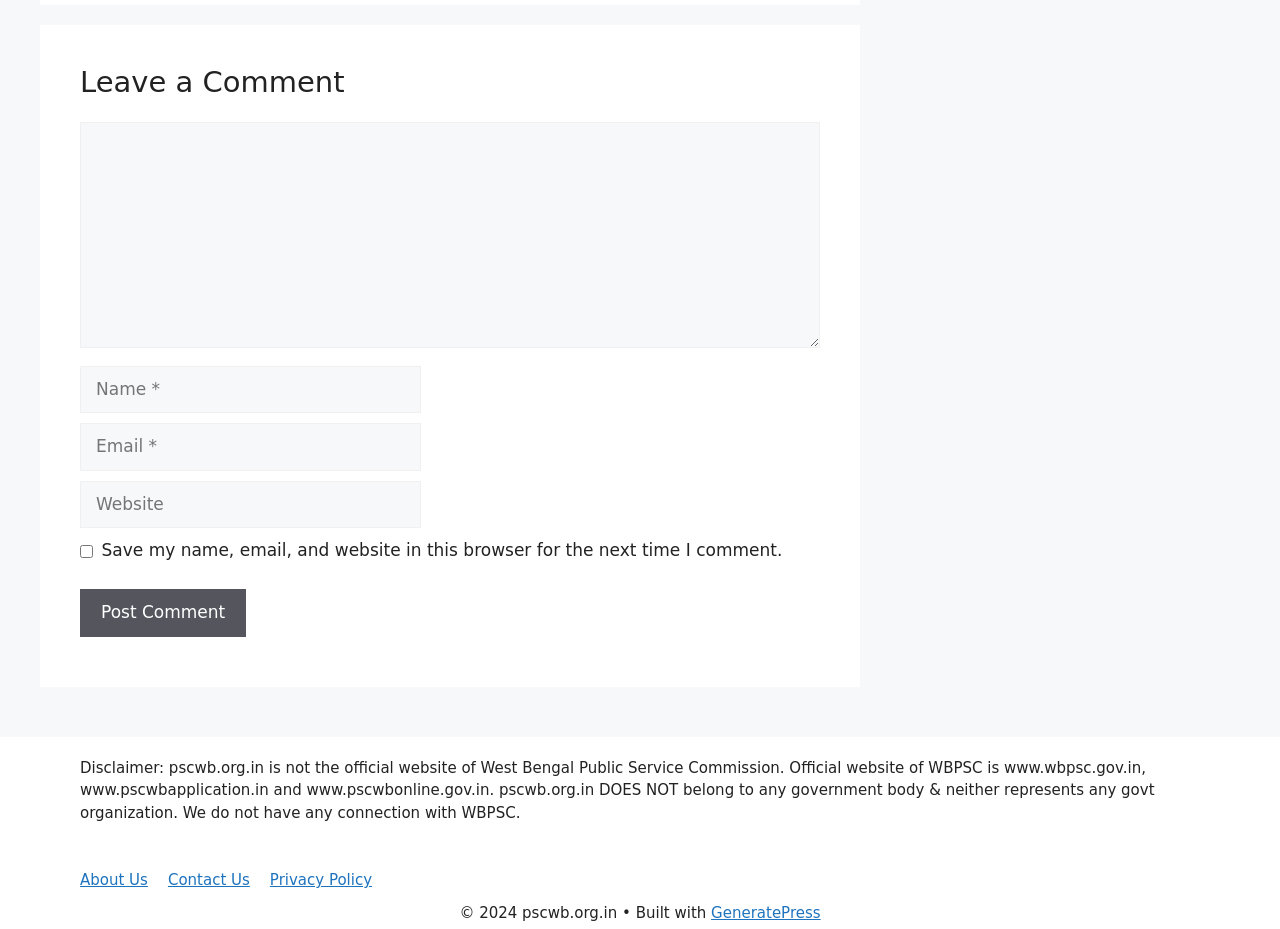Determine the bounding box coordinates of the region to click in order to accomplish the following instruction: "Check the privacy policy". Provide the coordinates as four float numbers between 0 and 1, specifically [left, top, right, bottom].

[0.211, 0.938, 0.291, 0.957]